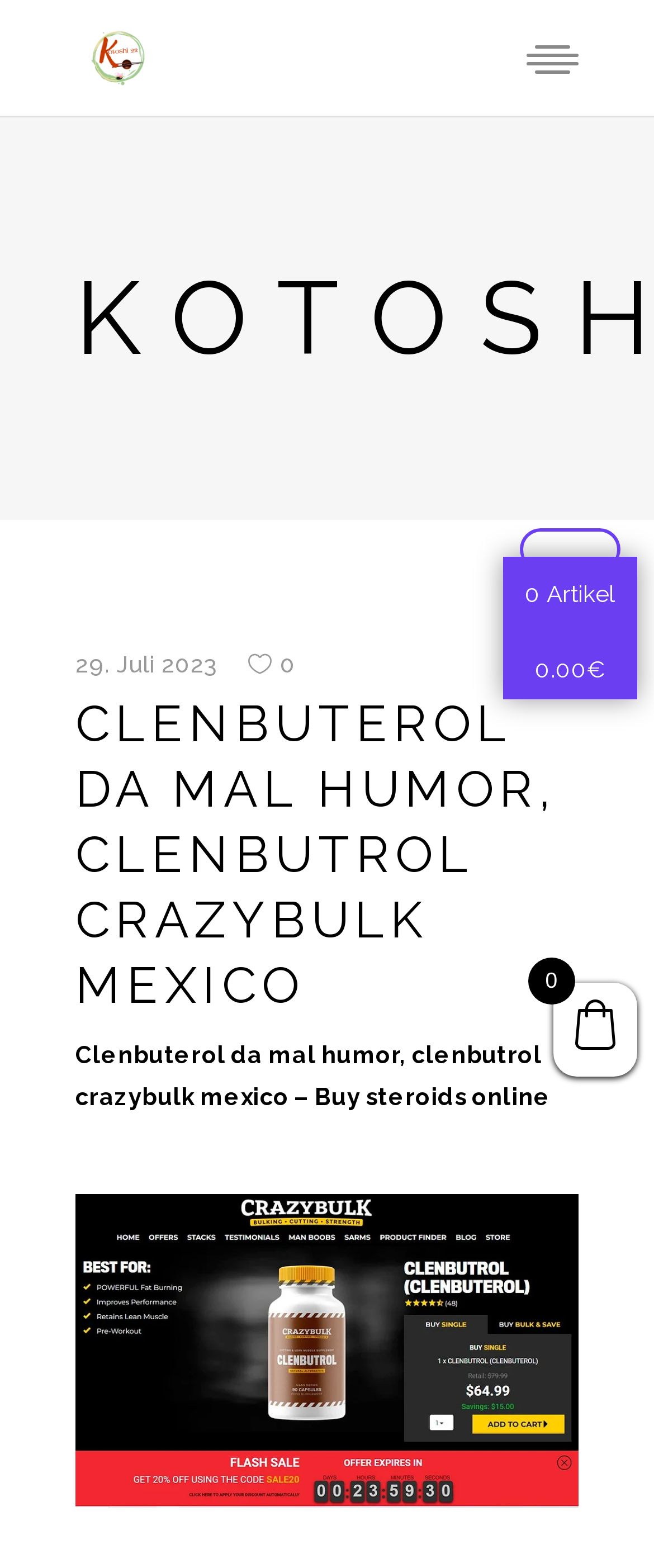Please answer the following query using a single word or phrase: 
What is the date of the latest article?

29. Juli 2023